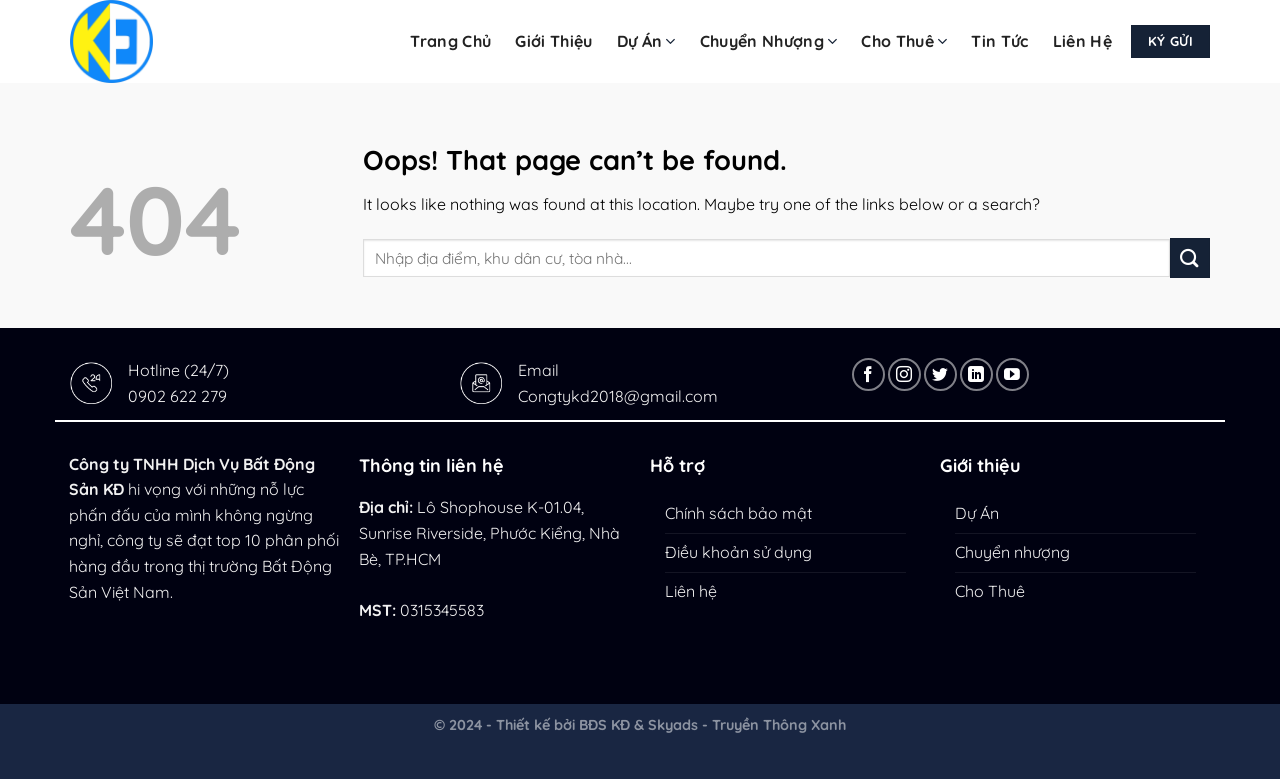What is the hotline number provided on the page?
Kindly give a detailed and elaborate answer to the question.

The hotline number is displayed in the contact information section of the page, along with an email address and other contact details. The StaticText element with ID 353 contains the hotline number.